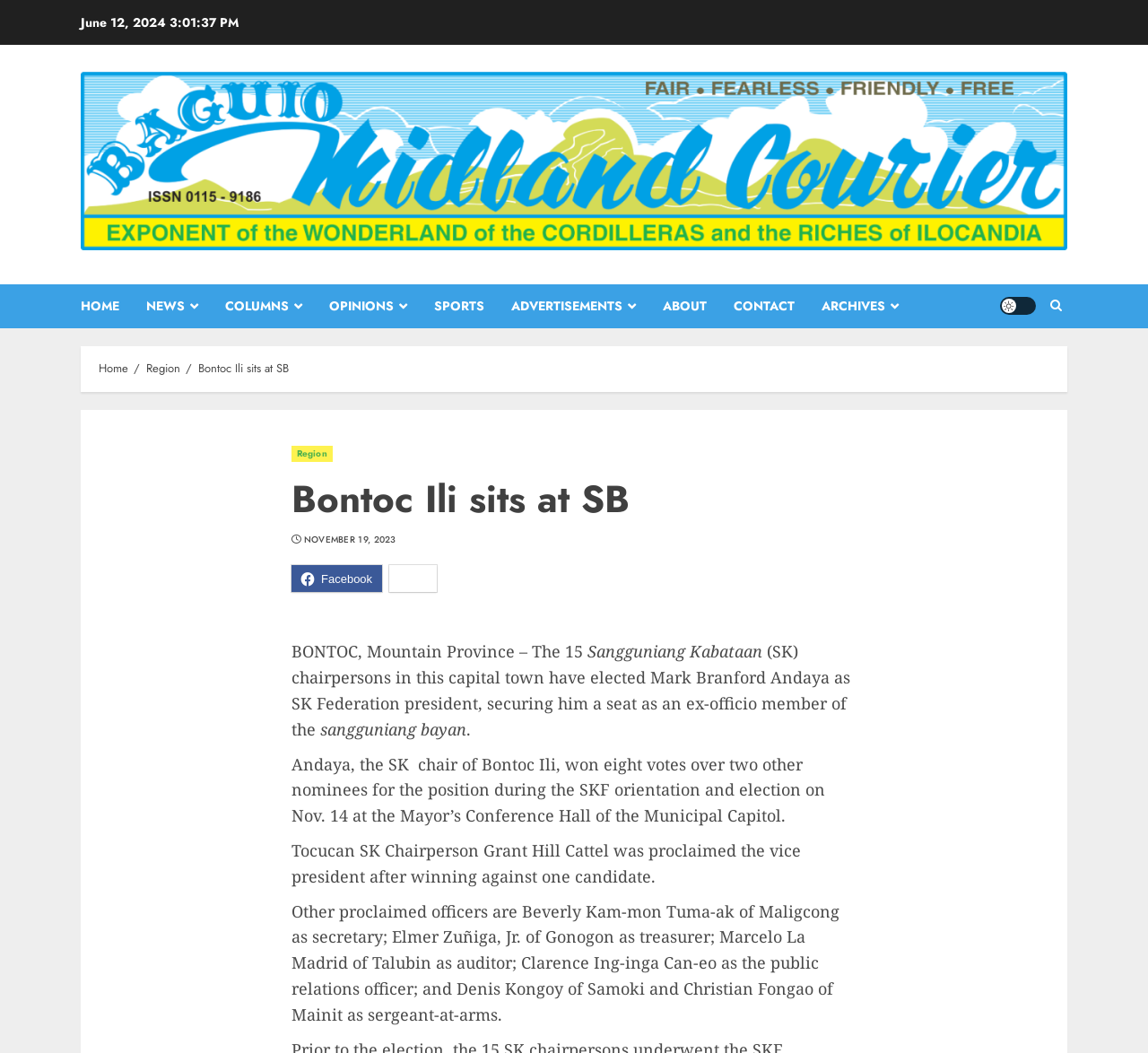What is the position of Grant Hill Cattel?
Examine the image closely and answer the question with as much detail as possible.

I found the answer by reading the text in the article, which mentions 'Tocucan SK Chairperson Grant Hill Cattel was proclaimed the vice president after winning against one candidate.'